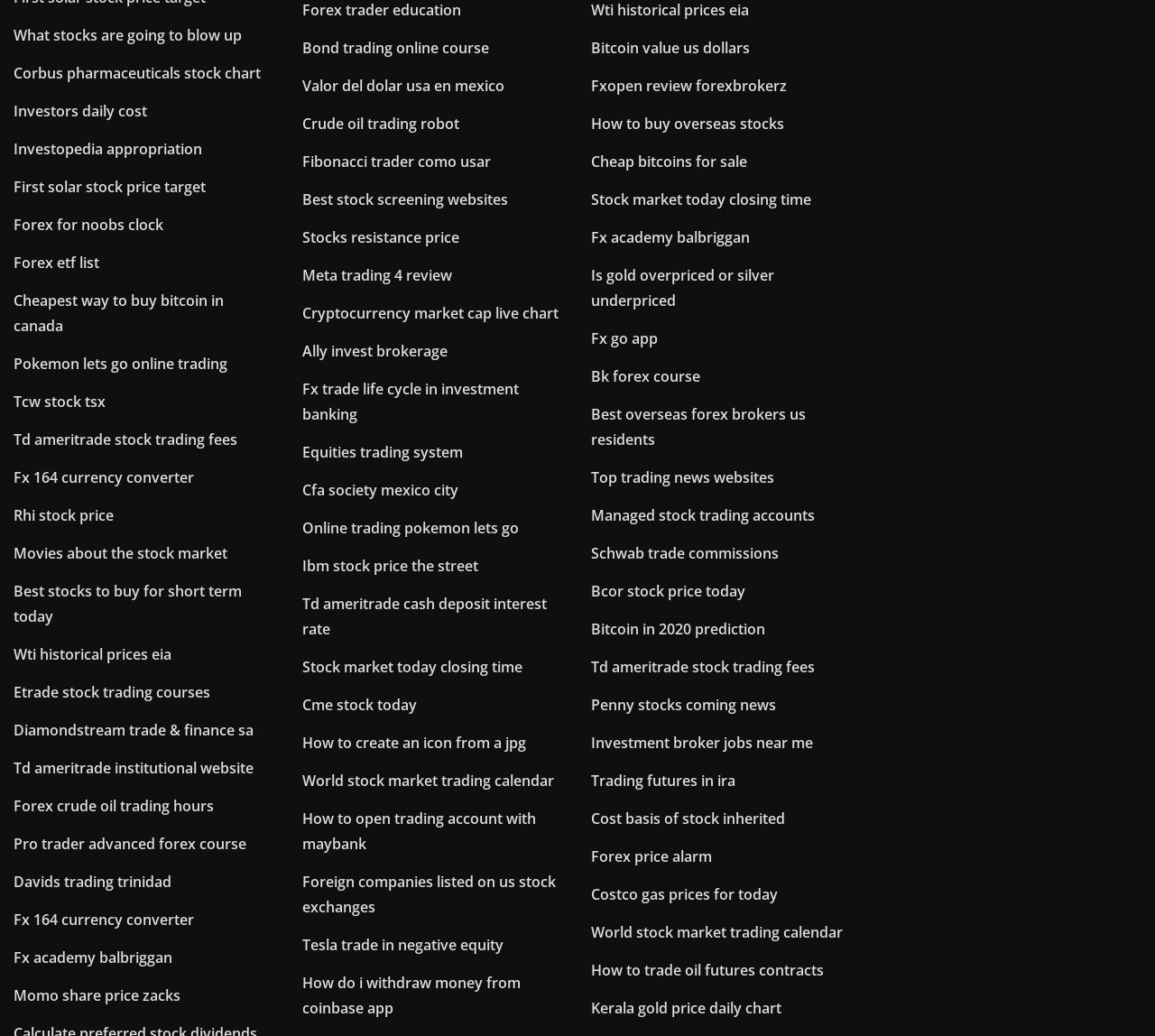Please locate the bounding box coordinates of the element that should be clicked to achieve the given instruction: "Open 'Corbus pharmaceuticals stock chart'".

[0.012, 0.061, 0.226, 0.08]